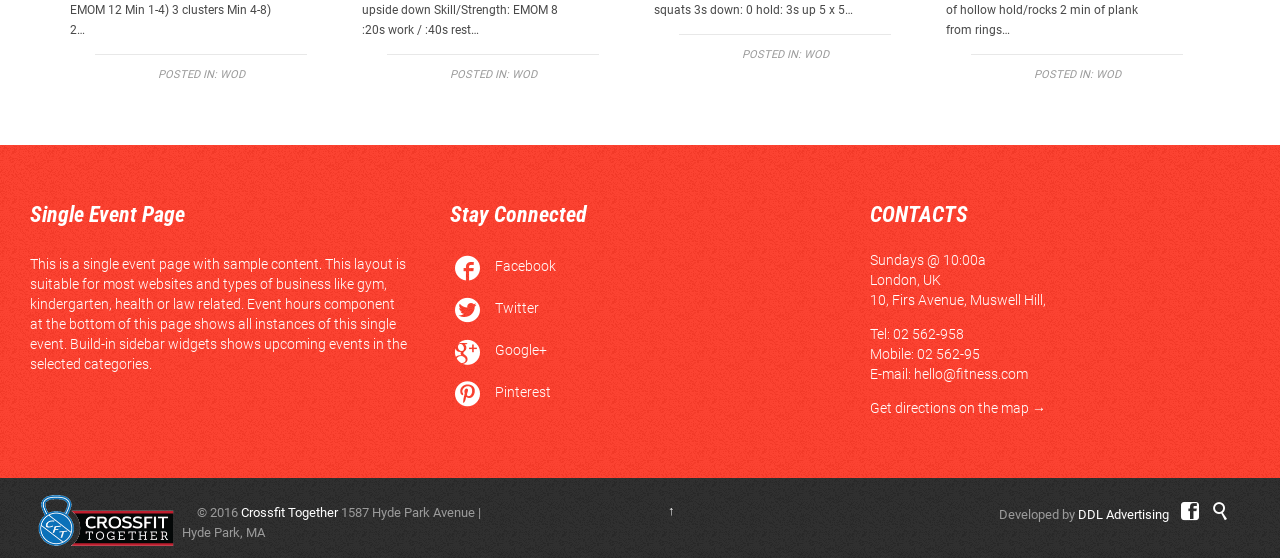Please find the bounding box coordinates of the clickable region needed to complete the following instruction: "Click on the Facebook link". The bounding box coordinates must consist of four float numbers between 0 and 1, i.e., [left, top, right, bottom].

[0.355, 0.447, 0.645, 0.505]